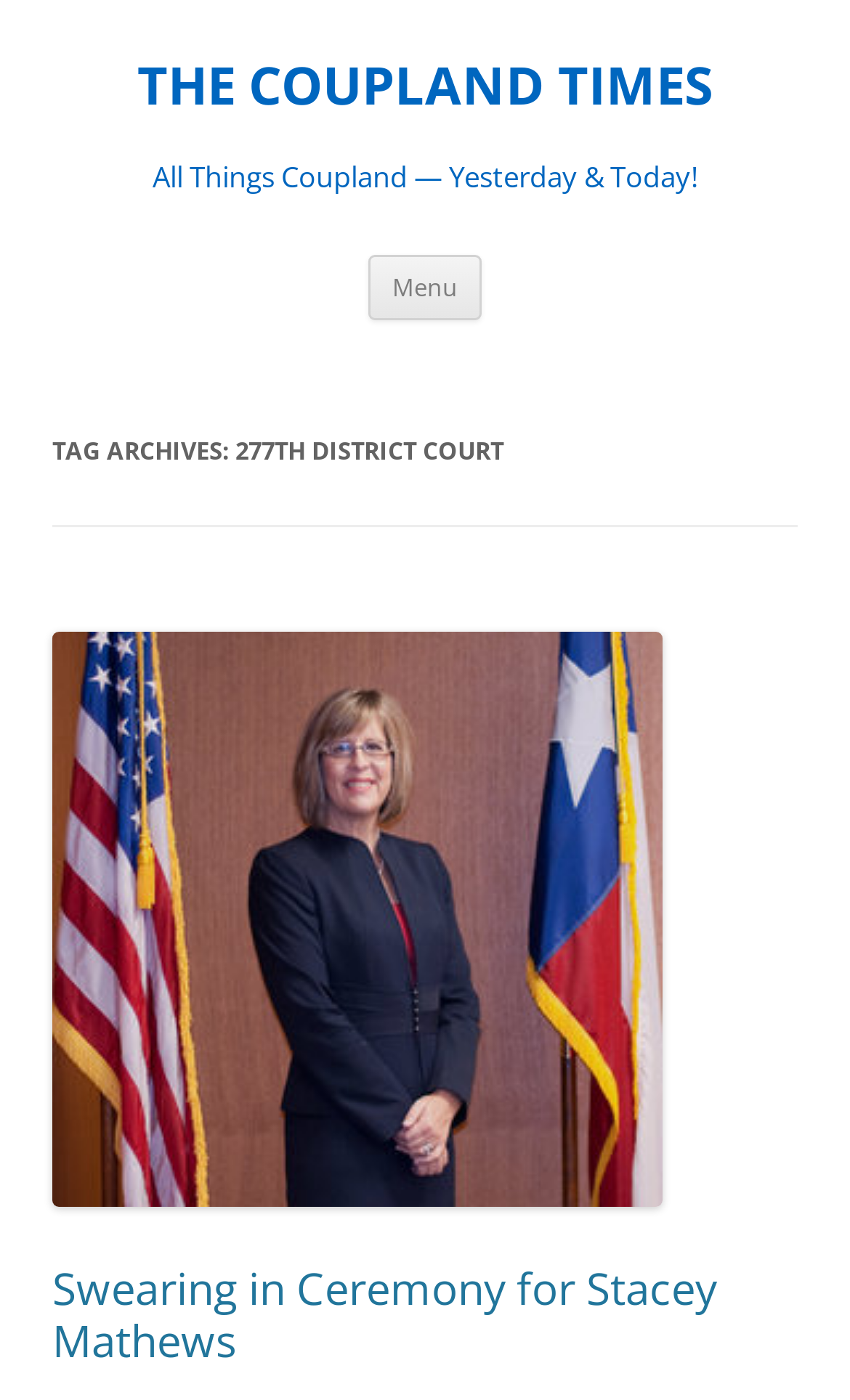Write an extensive caption that covers every aspect of the webpage.

The webpage is about the 277th District Court and THE COUPLAND TIMES. At the top, there is a heading that reads "THE COUPLAND TIMES" with a link to the same title. Below it, there is another heading that says "All Things Coupland — Yesterday & Today!". 

To the right of these headings, there is a button labeled "Menu" and a link that says "Skip to content". 

Further down, there is a header section that contains a heading "TAG ARCHIVES: 277TH DISTRICT COURT". Below this heading, there is a subheading "Swearing in Ceremony for Stacey Mathews" with a link to the same title. The link is positioned at the bottom of the page.